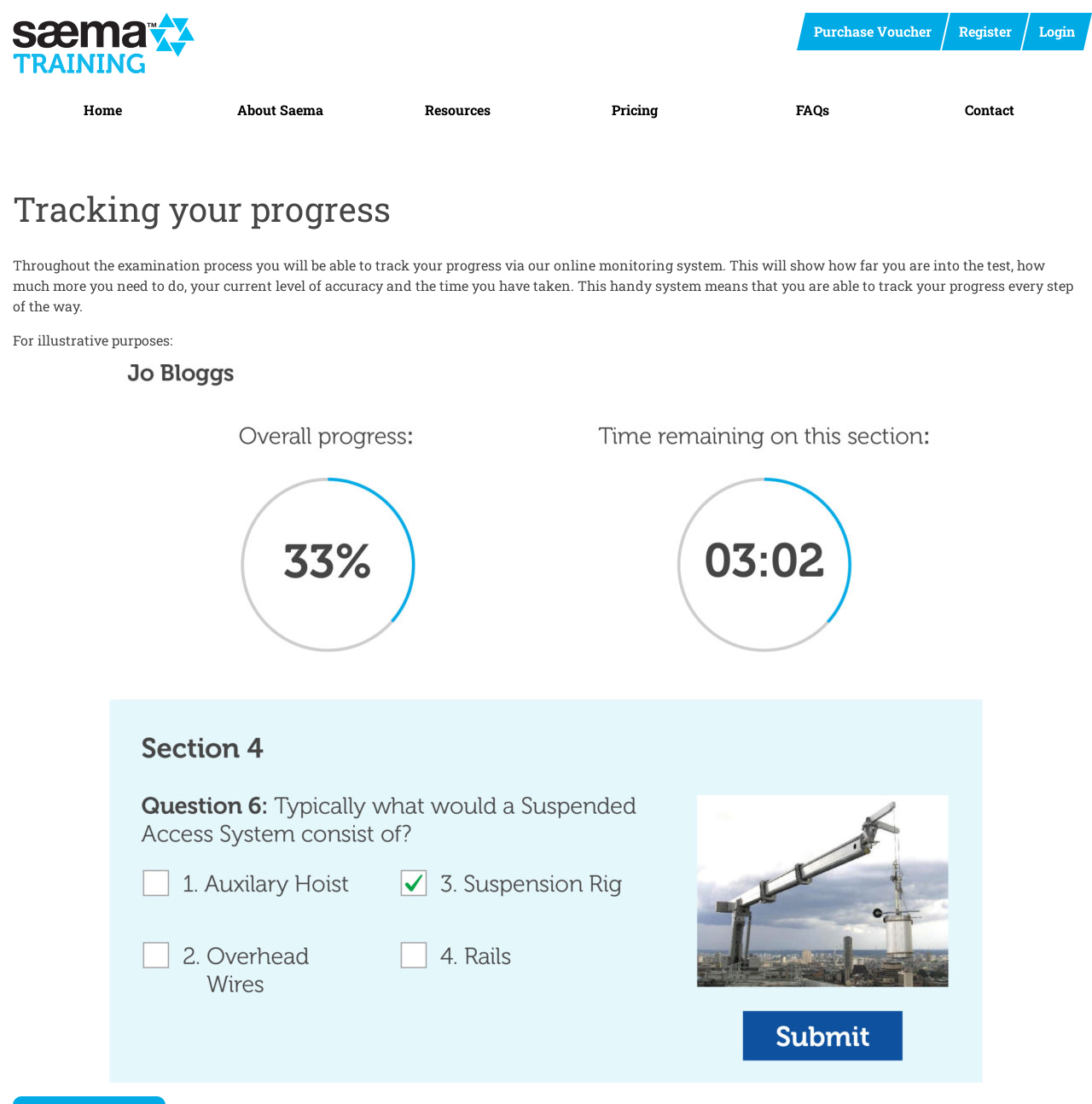What is the purpose of the 'For illustrative purposes:' text?
Provide an in-depth answer to the question, covering all aspects.

The 'For illustrative purposes:' text is likely used to introduce an example or an illustration of how the online monitoring system works, providing a visual representation of the system's functionality.